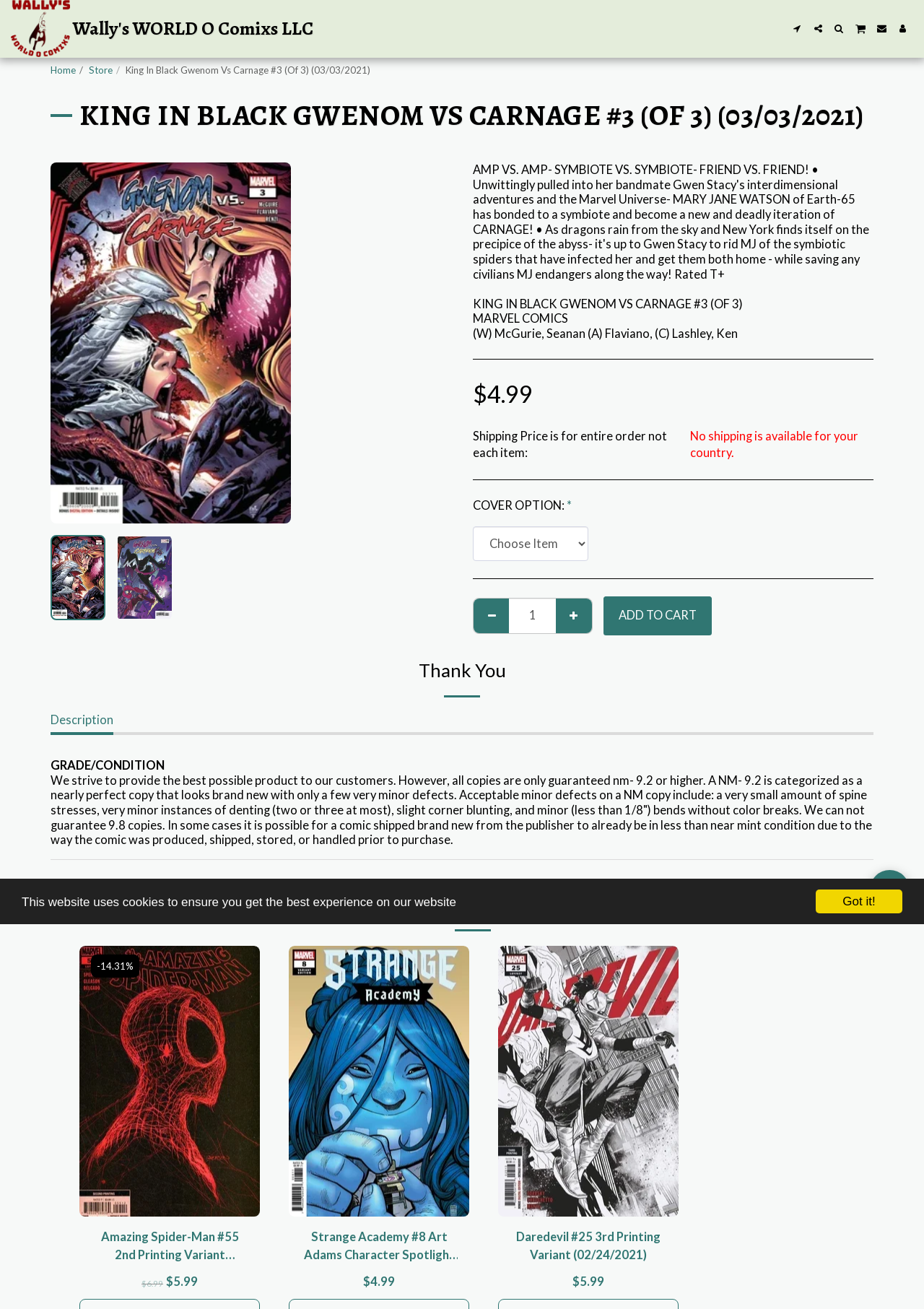What is the condition guarantee for comics?
From the details in the image, answer the question comprehensively.

The product details section states that all copies are only guaranteed to be in near mint condition, which is categorized as NM- 9.2 or higher, with minor defects such as spine stresses, denting, corner blunting, and minor bends.